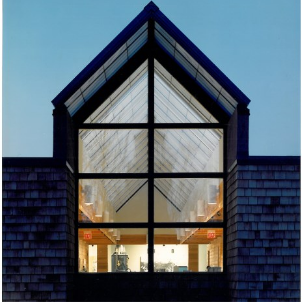Provide your answer in one word or a succinct phrase for the question: 
What material is used for the exterior of the lighthouse?

Wooden shingles